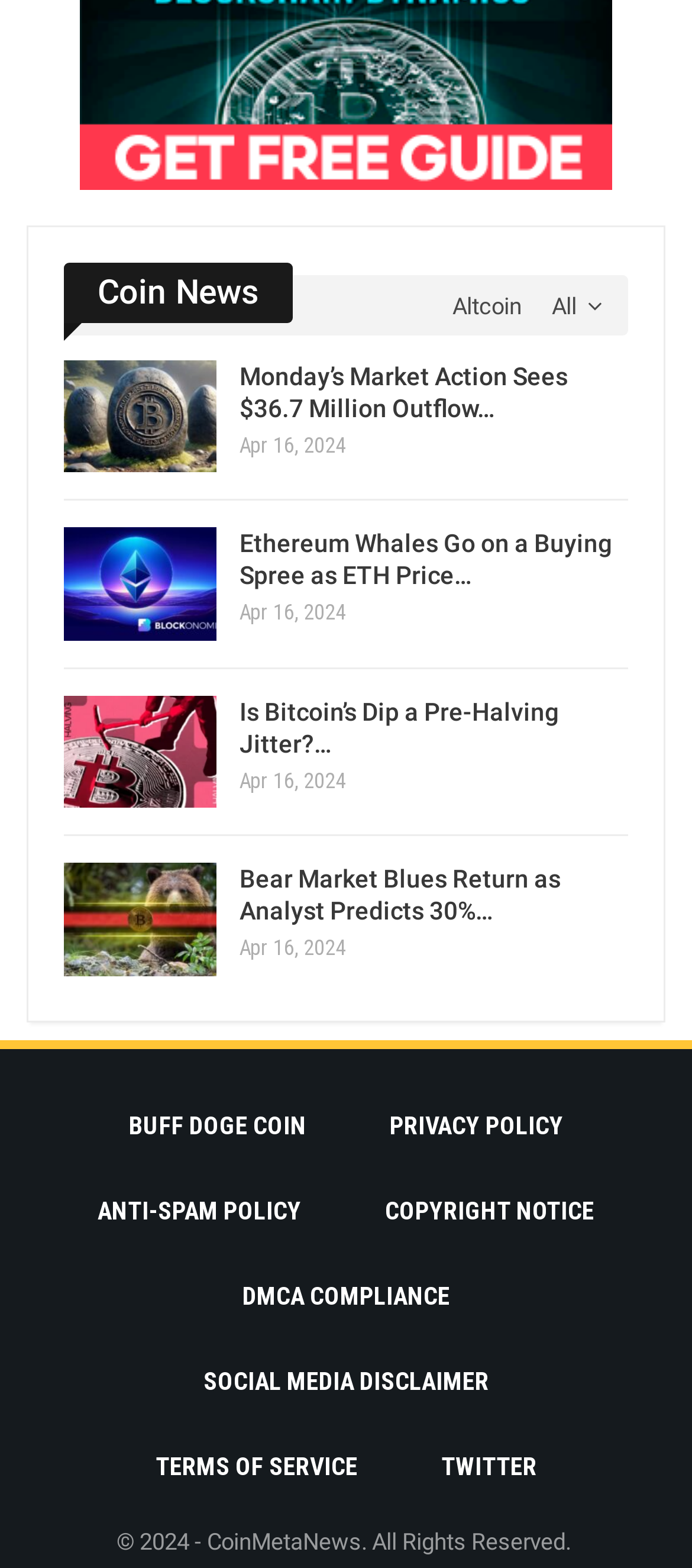What is the purpose of the 'PRIVACY POLICY' link?
Refer to the screenshot and respond with a concise word or phrase.

To access privacy policy